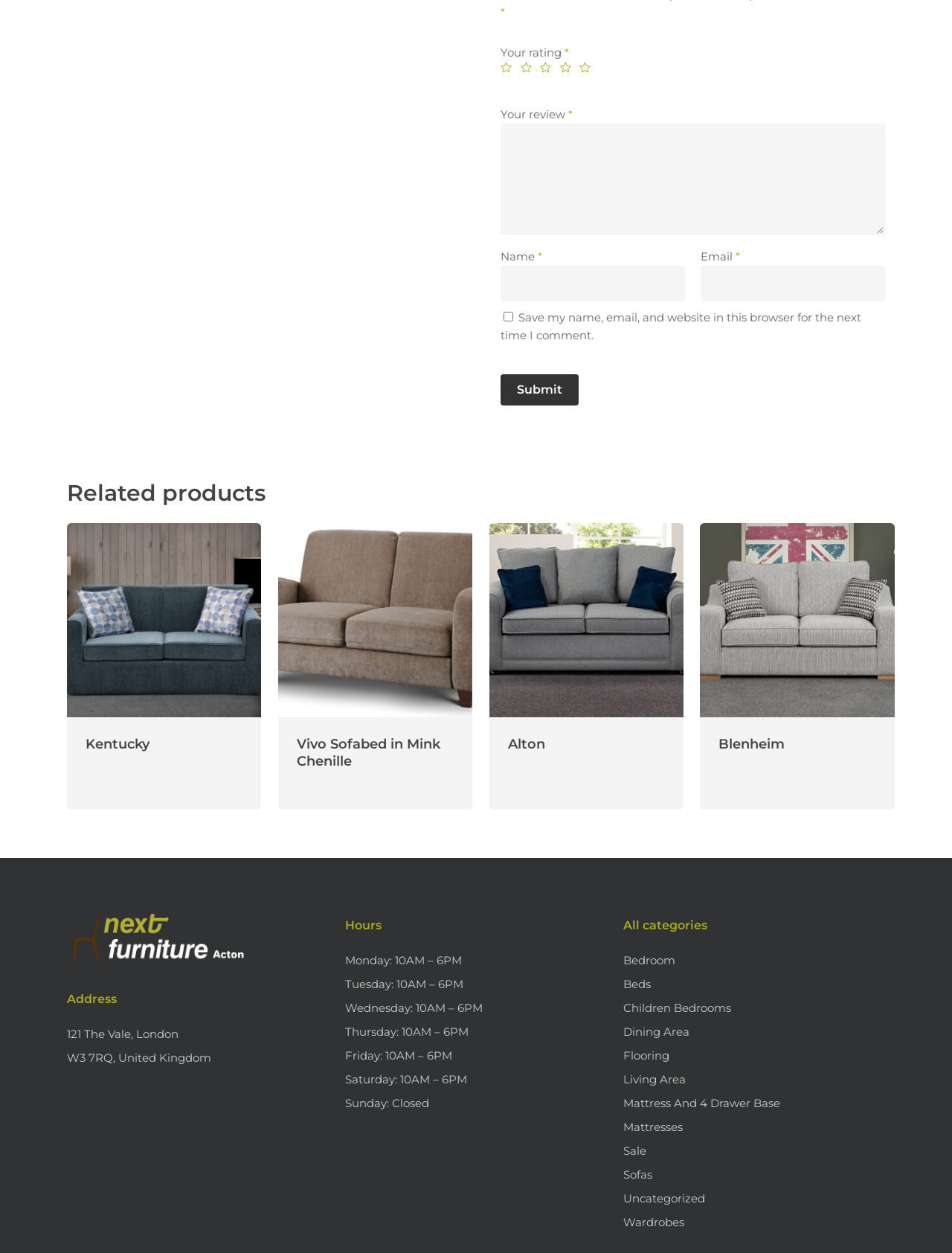Please specify the bounding box coordinates of the clickable section necessary to execute the following command: "Write a review".

[0.526, 0.098, 0.93, 0.188]